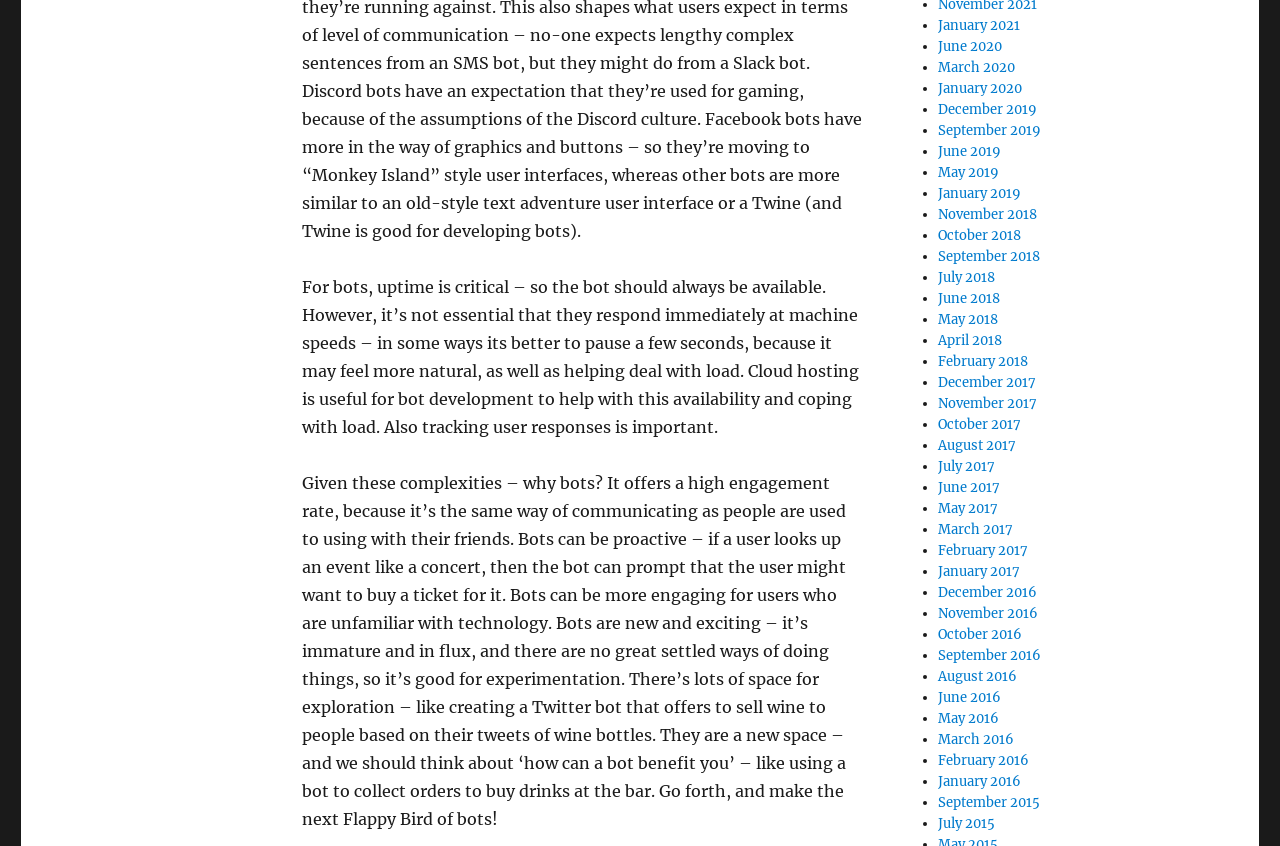Identify the bounding box coordinates for the element you need to click to achieve the following task: "Click on March 2020". Provide the bounding box coordinates as four float numbers between 0 and 1, in the form [left, top, right, bottom].

[0.733, 0.07, 0.793, 0.09]